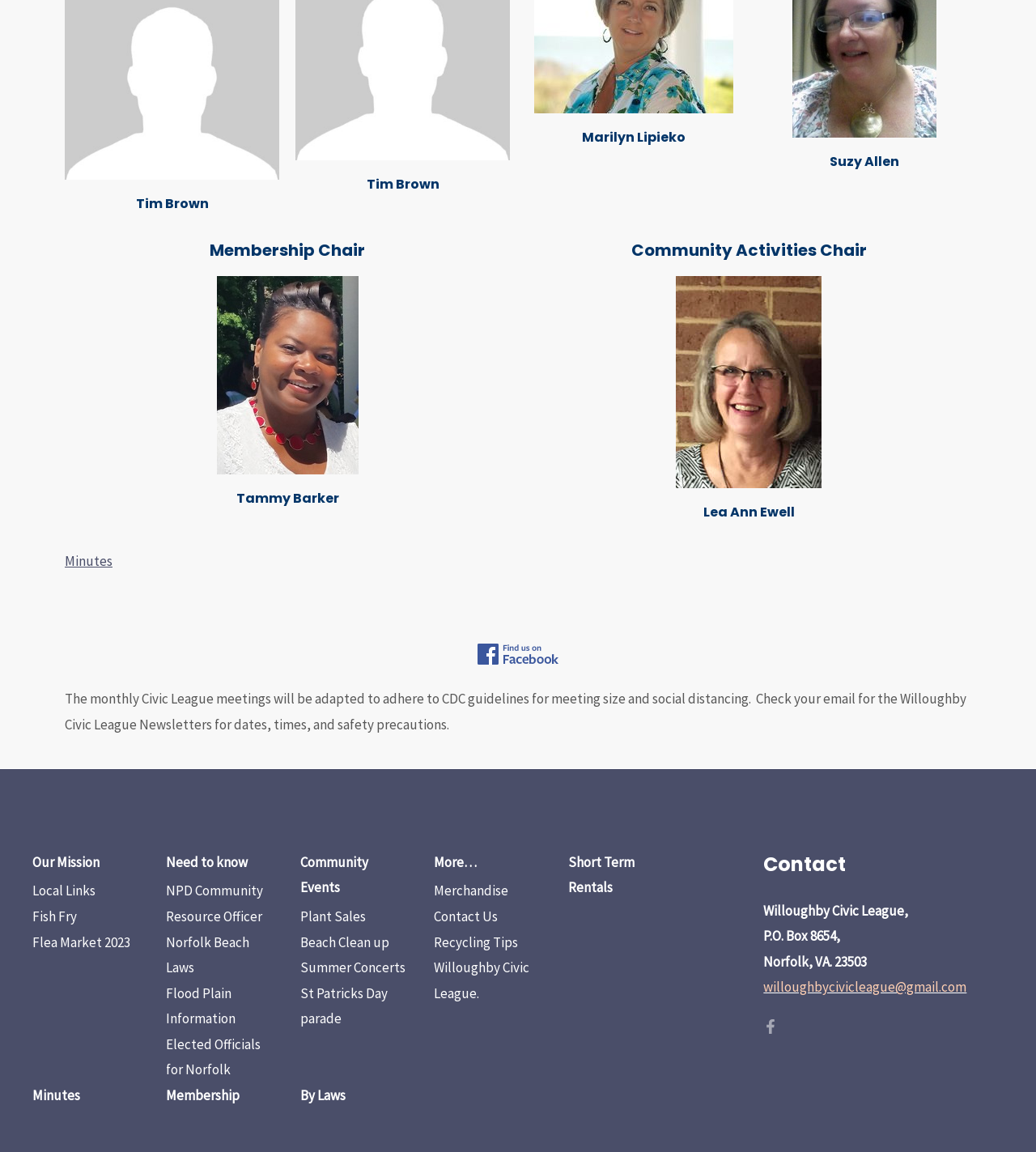Determine the bounding box for the HTML element described here: "Flea Market 2023". The coordinates should be given as [left, top, right, bottom] with each number being a float between 0 and 1.

[0.031, 0.81, 0.126, 0.825]